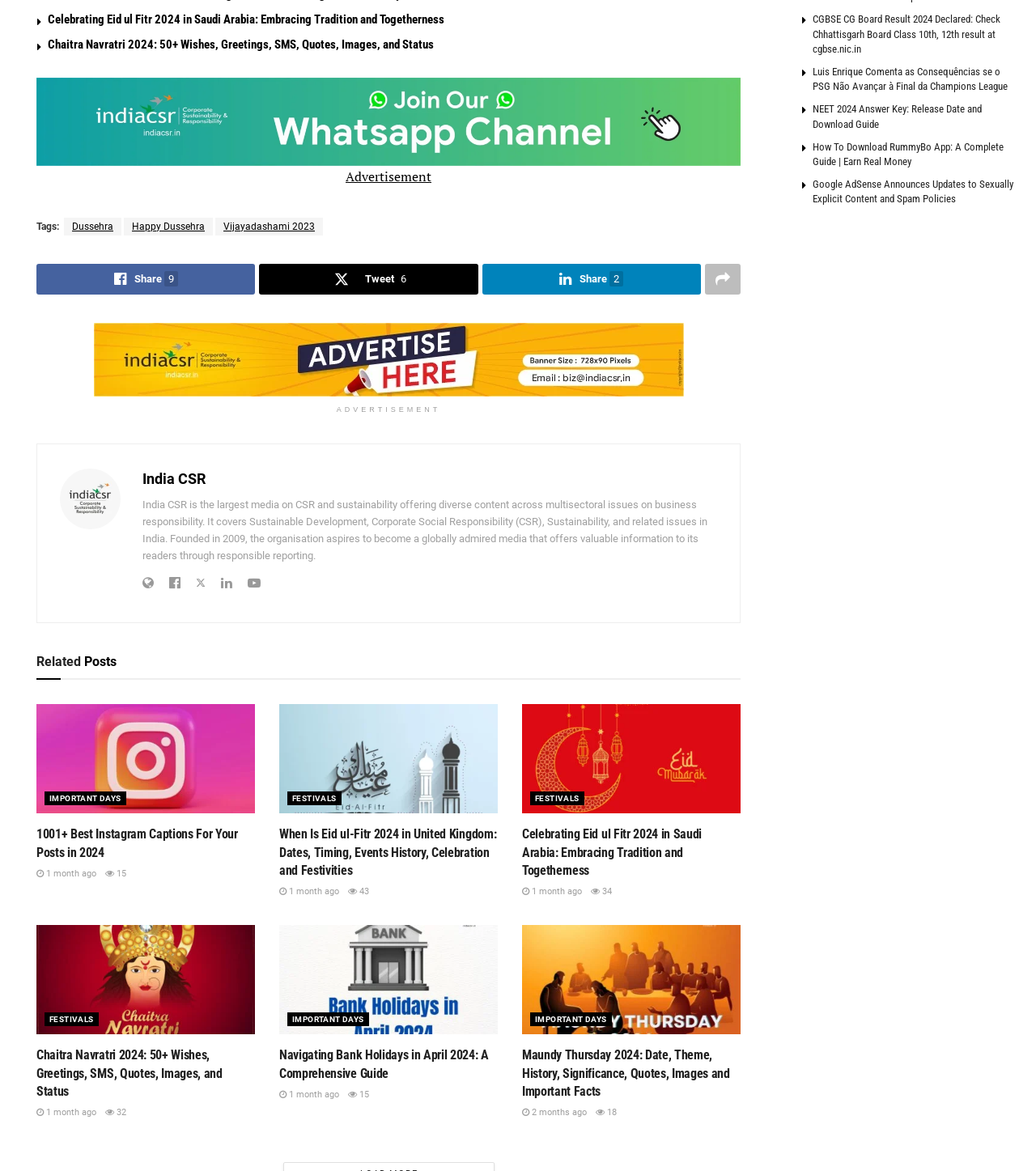What is the name of the media organization mentioned on this webpage?
Refer to the screenshot and respond with a concise word or phrase.

India CSR